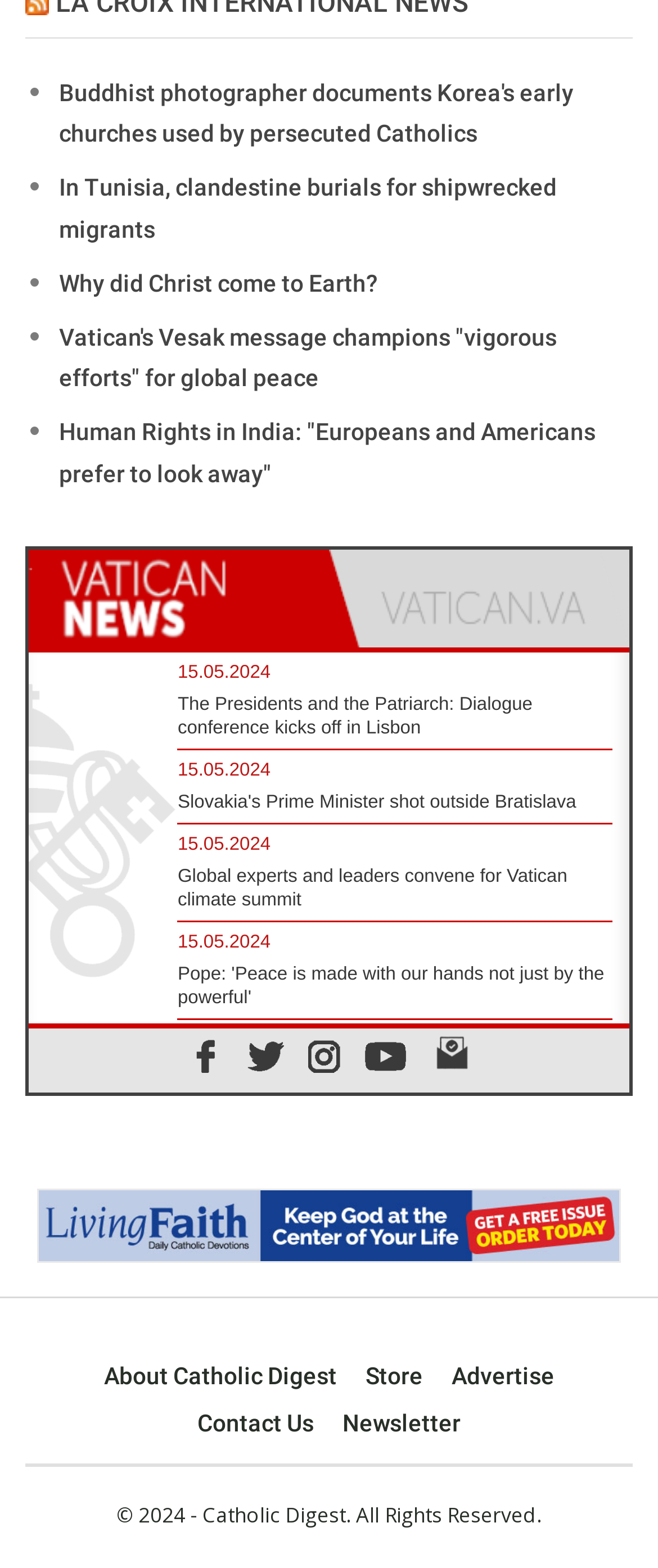Give the bounding box coordinates for the element described as: "Newsletter".

[0.521, 0.899, 0.7, 0.916]